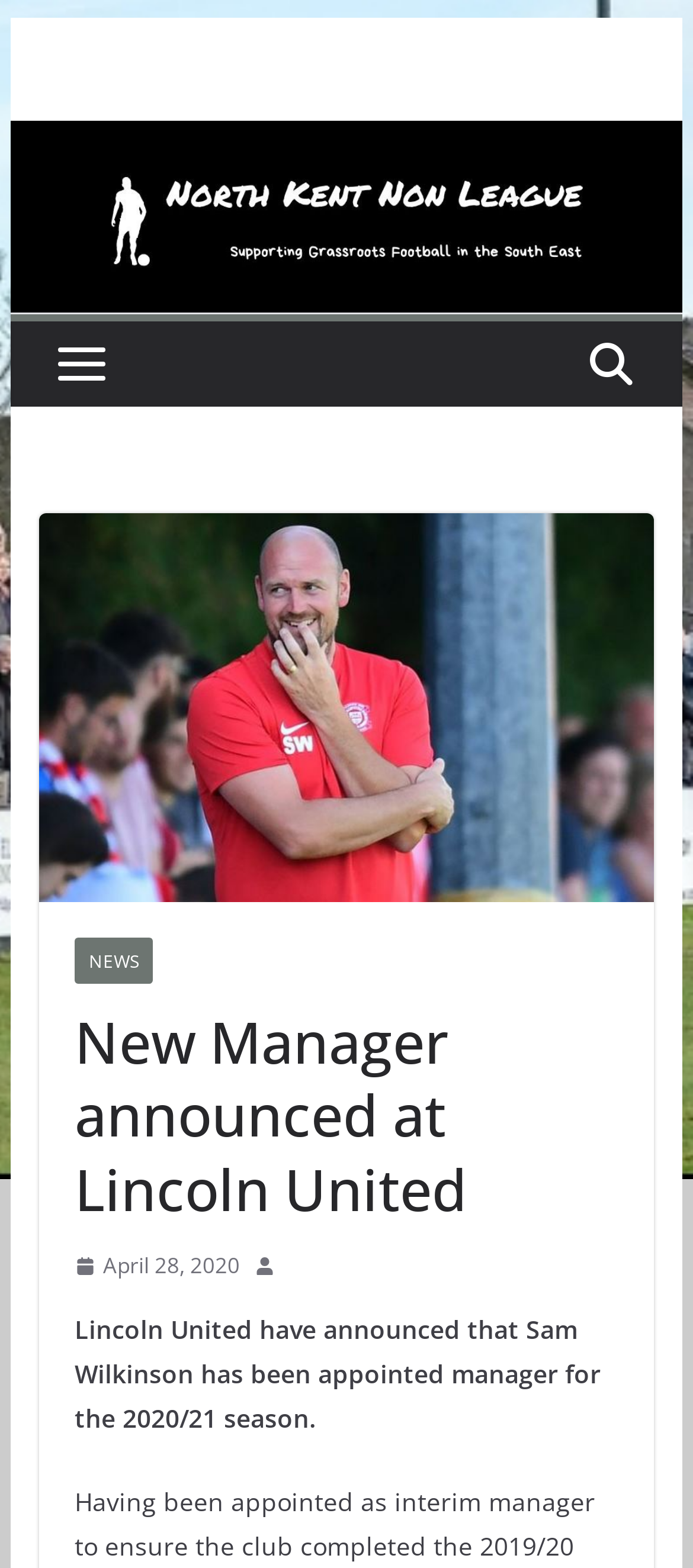What is the category of the news article?
Please craft a detailed and exhaustive response to the question.

I found the answer by looking at the link element with the text 'NEWS', which is likely to be the category of the news article.